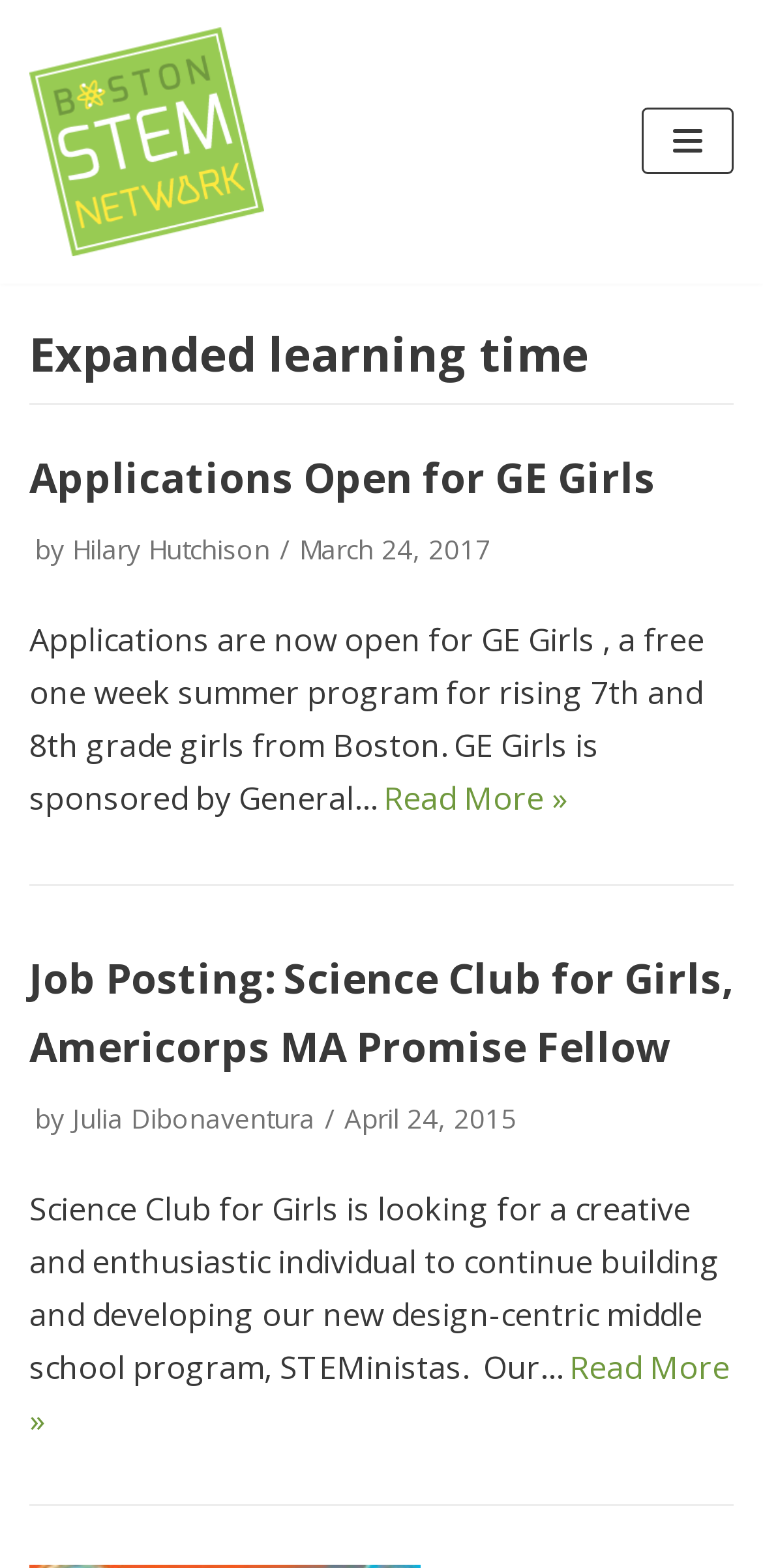Give the bounding box coordinates for the element described as: "Equus in the Bible".

None